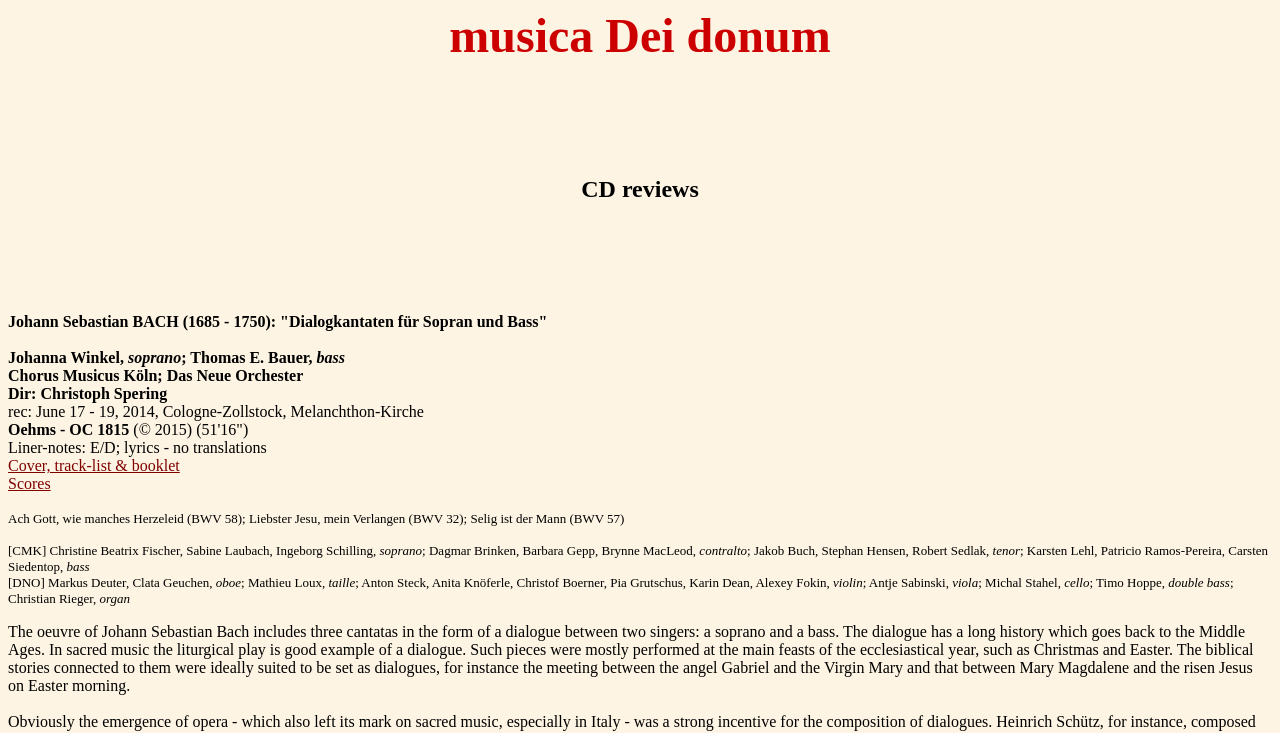Find the bounding box coordinates for the HTML element described as: "May 2014". The coordinates should consist of four float values between 0 and 1, i.e., [left, top, right, bottom].

None